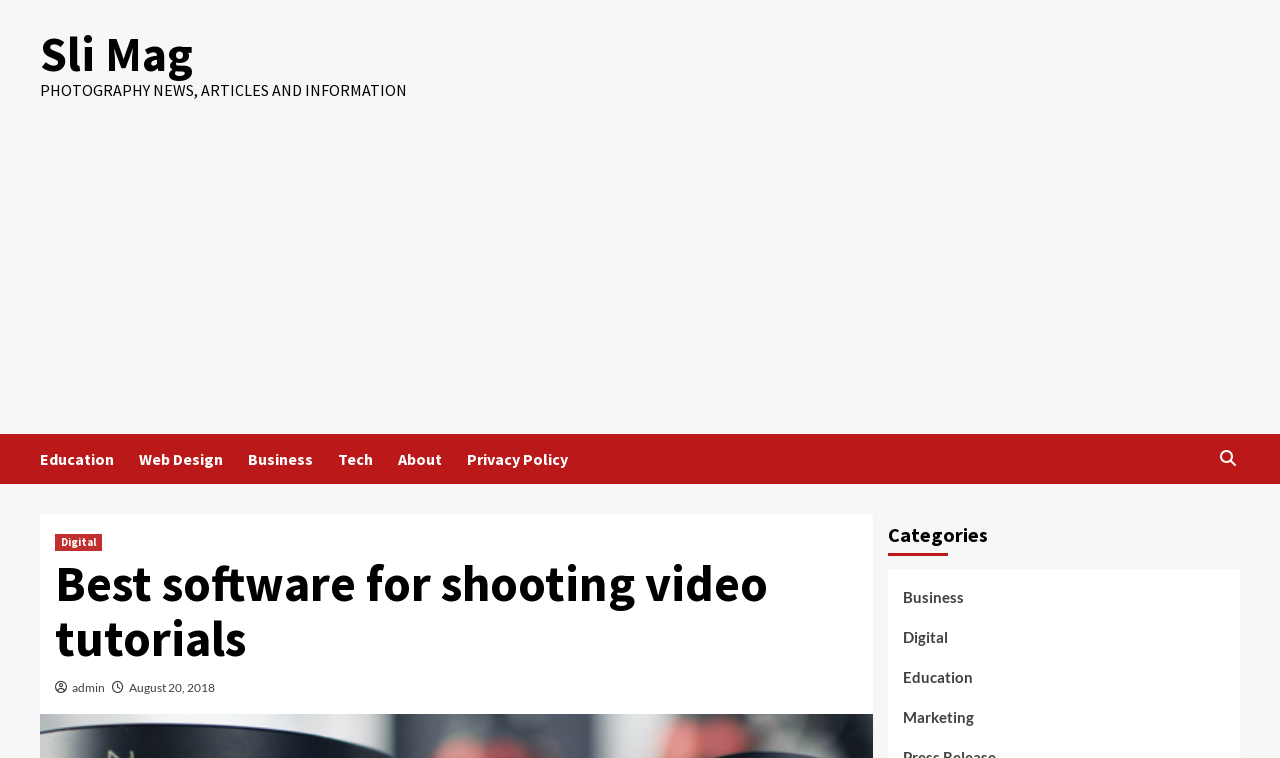Provide a brief response using a word or short phrase to this question:
What is the category of the article?

Education